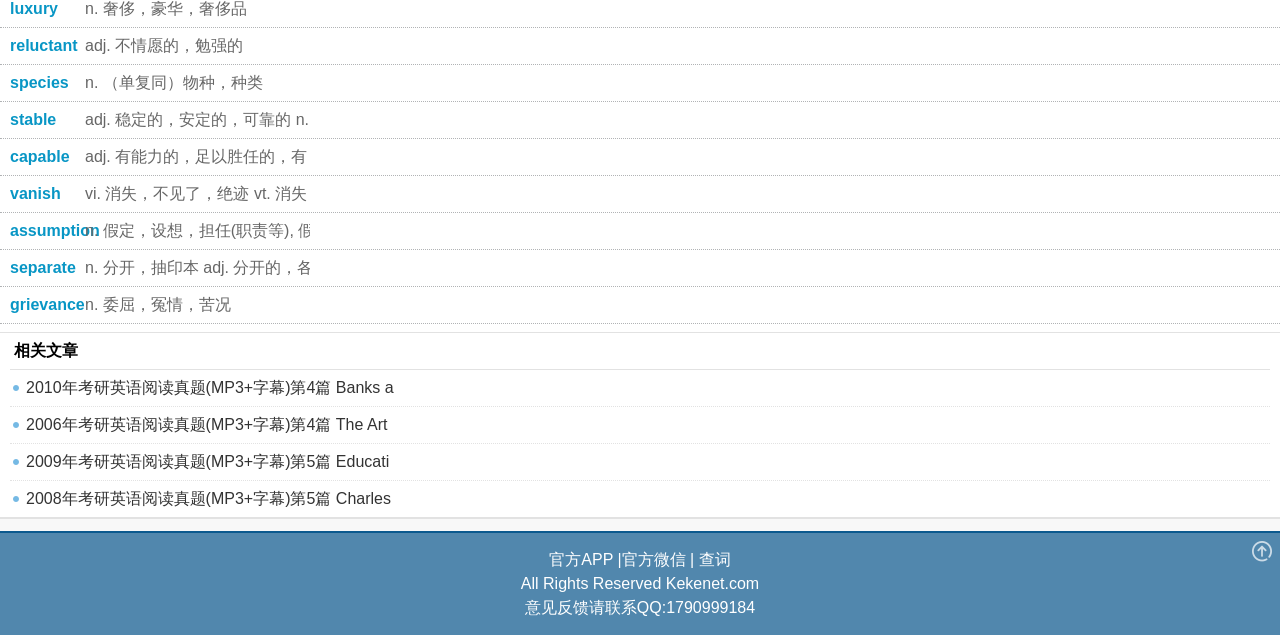Determine the bounding box coordinates of the clickable element to complete this instruction: "Check the copyright information". Provide the coordinates in the format of four float numbers between 0 and 1, [left, top, right, bottom].

None